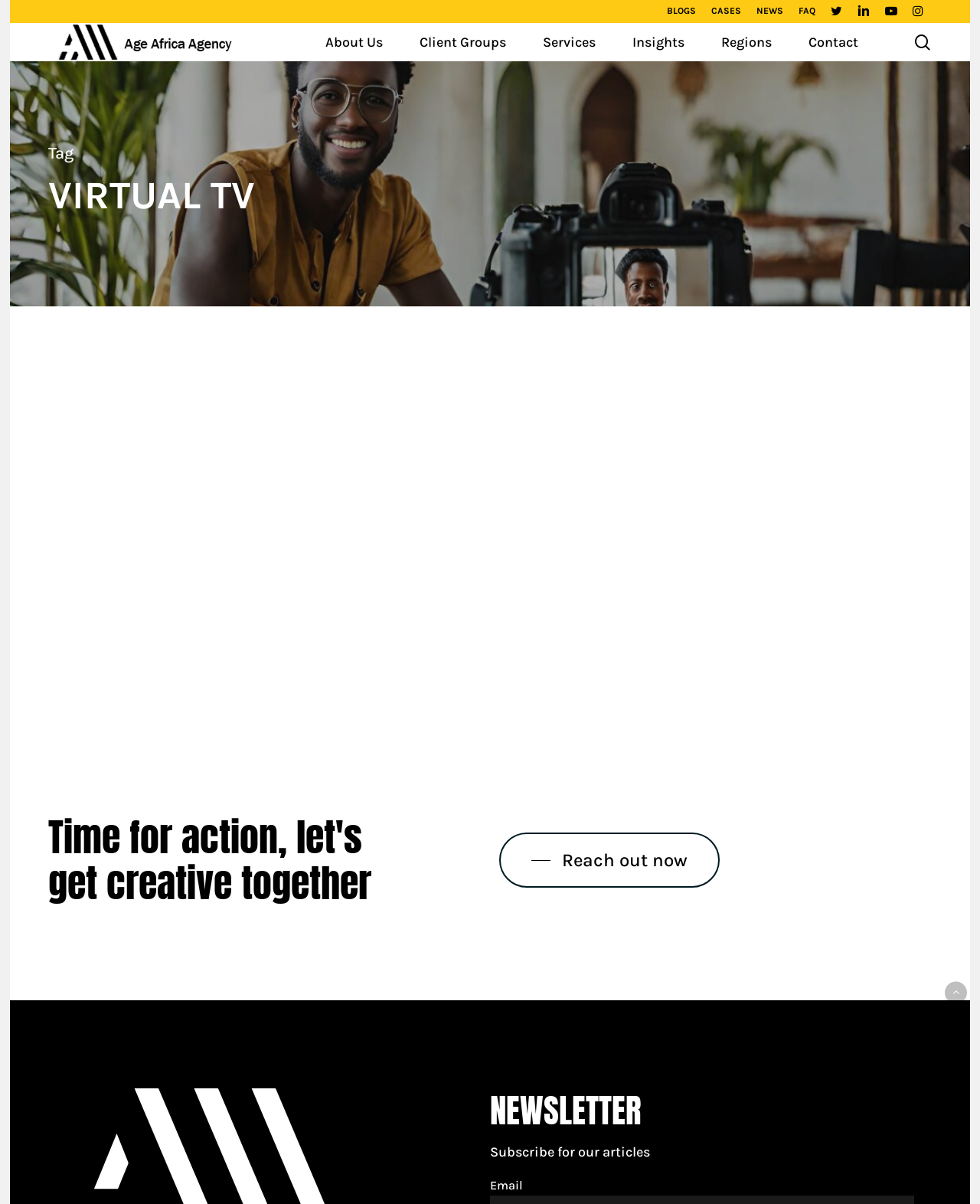Please locate the bounding box coordinates of the element that should be clicked to complete the given instruction: "Search for something".

[0.08, 0.123, 0.92, 0.16]